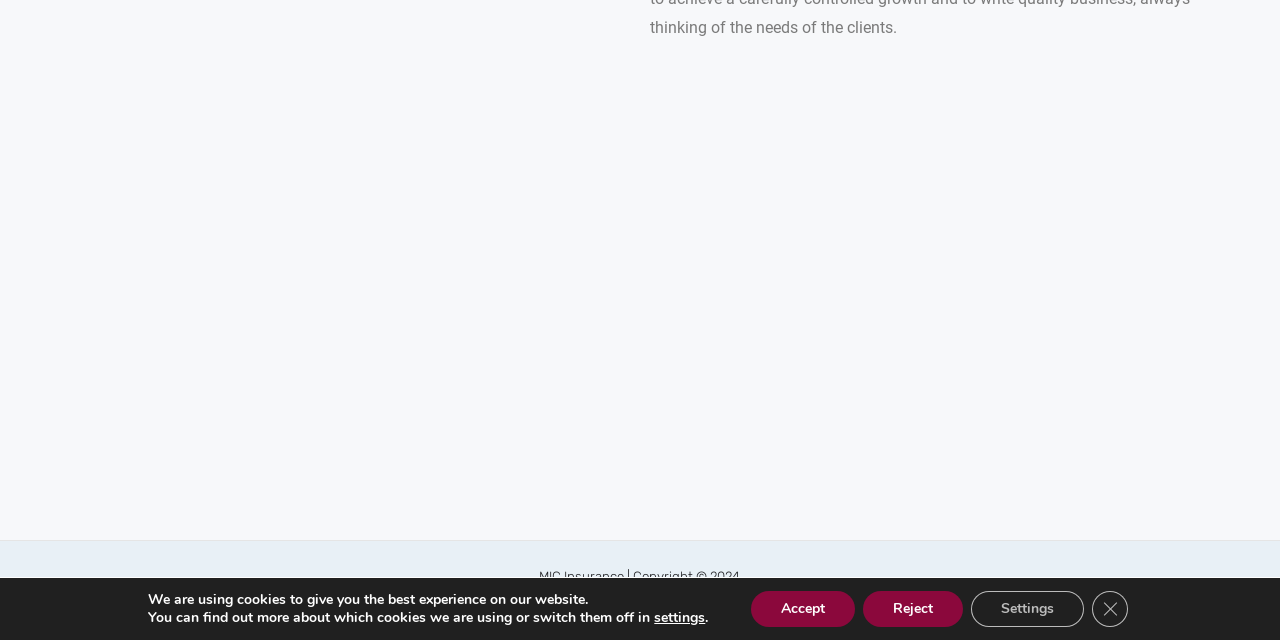Identify the bounding box coordinates for the UI element described as follows: "settings". Ensure the coordinates are four float numbers between 0 and 1, formatted as [left, top, right, bottom].

[0.511, 0.952, 0.551, 0.98]